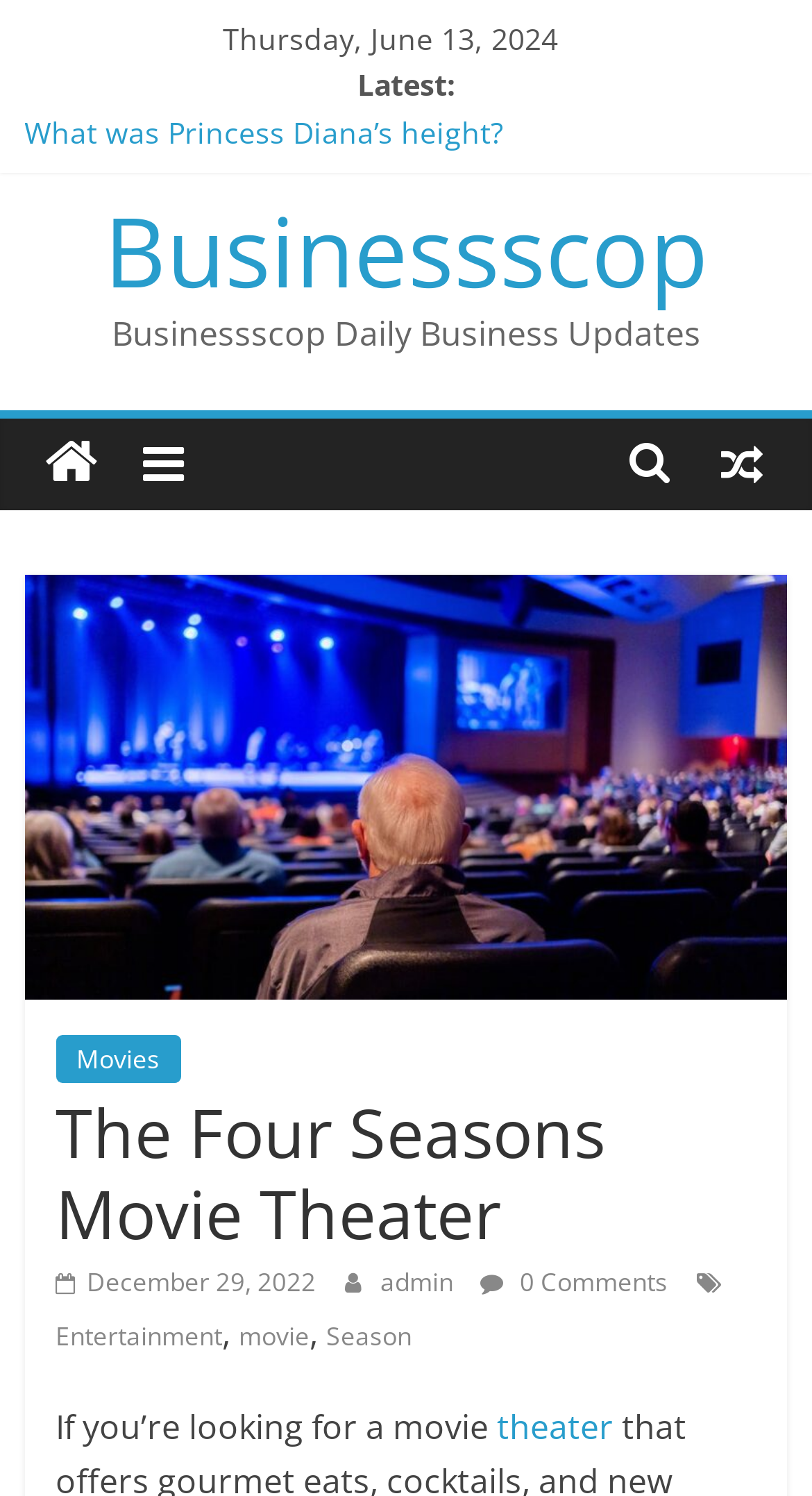Please locate the bounding box coordinates of the element's region that needs to be clicked to follow the instruction: "Click on the 'Entertainment' category". The bounding box coordinates should be provided as four float numbers between 0 and 1, i.e., [left, top, right, bottom].

[0.068, 0.881, 0.274, 0.904]